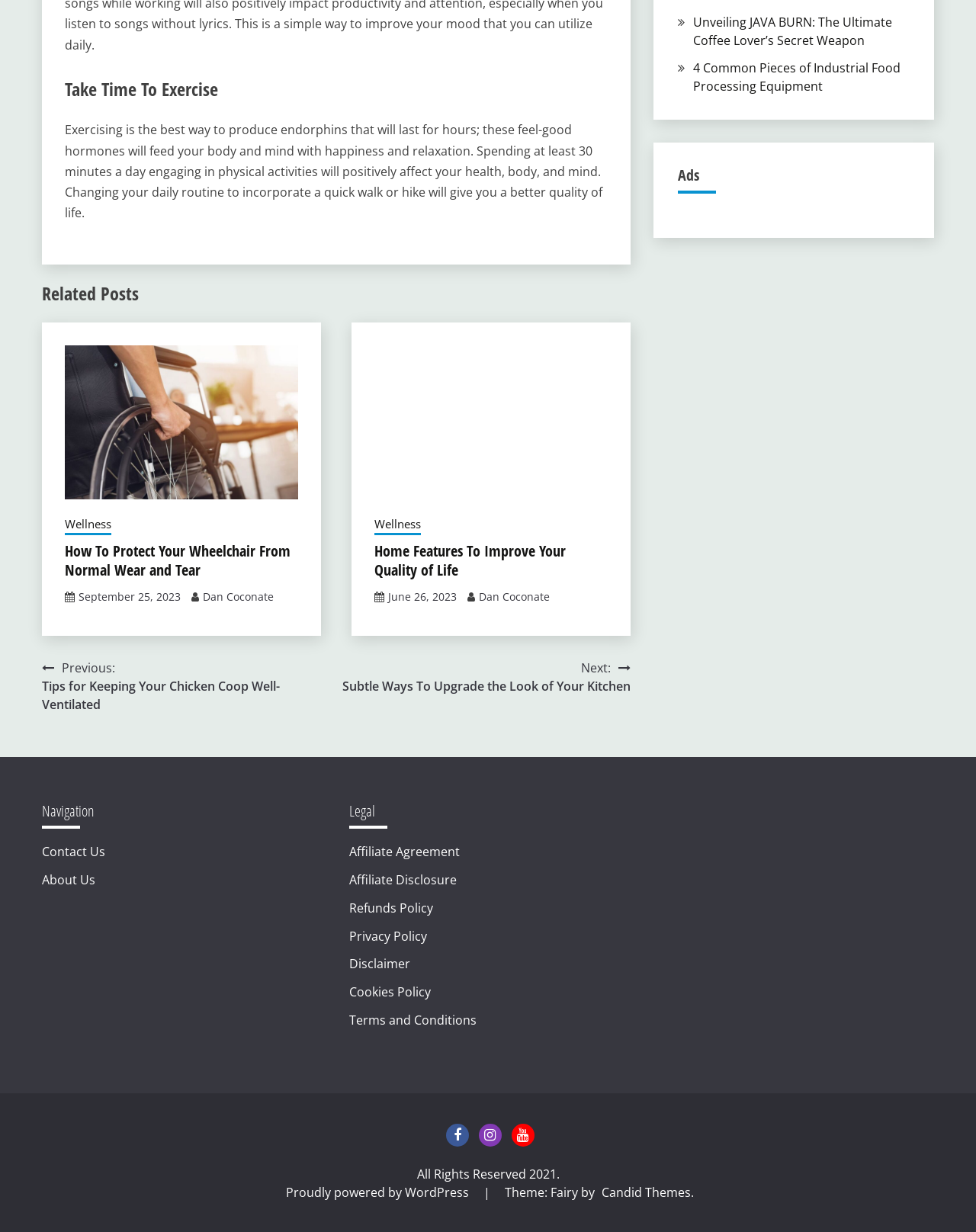Please find the bounding box coordinates of the element that needs to be clicked to perform the following instruction: "Read the article about exercising". The bounding box coordinates should be four float numbers between 0 and 1, represented as [left, top, right, bottom].

[0.066, 0.06, 0.622, 0.085]